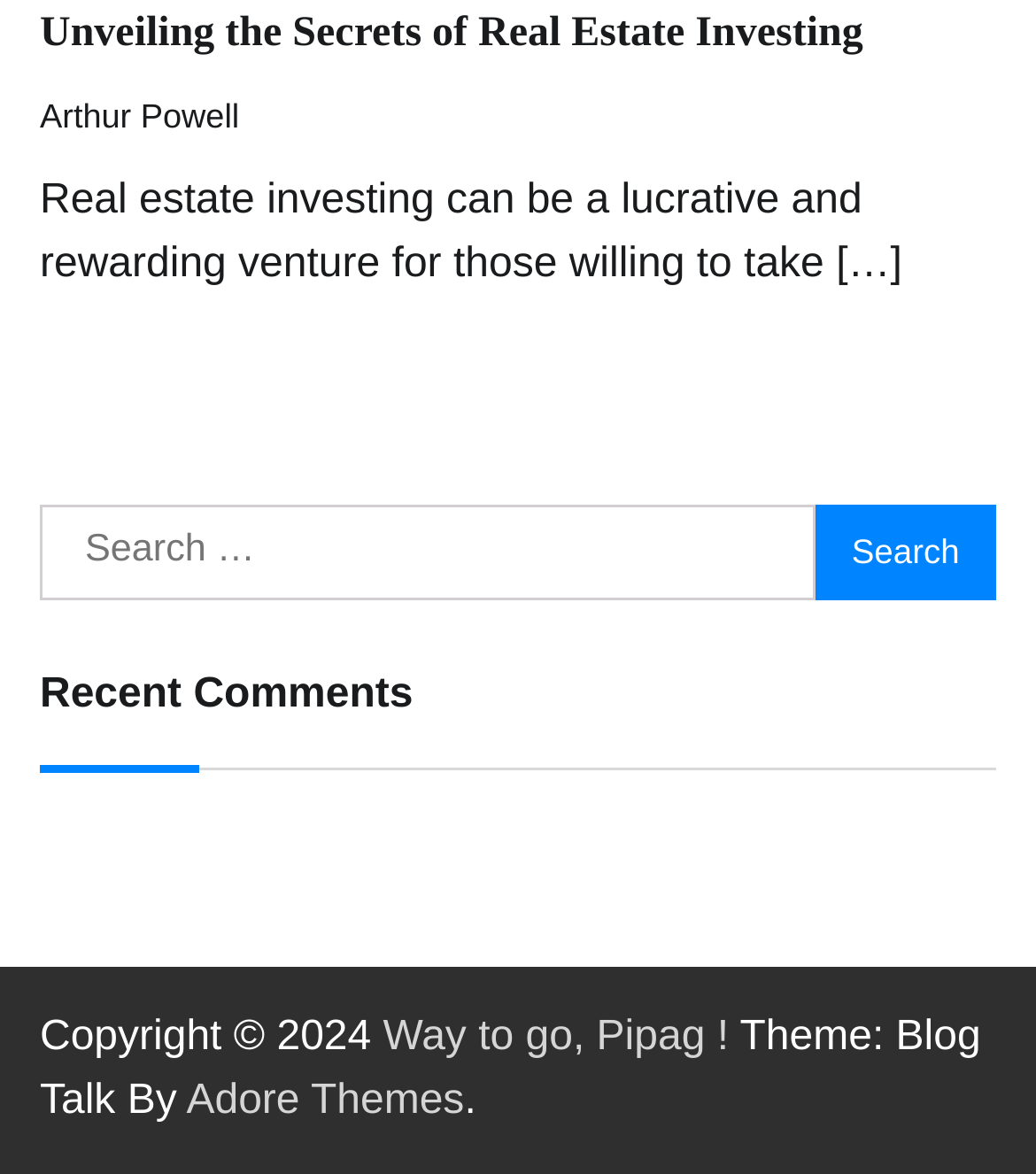What can be searched on this webpage? Analyze the screenshot and reply with just one word or a short phrase.

Unknown